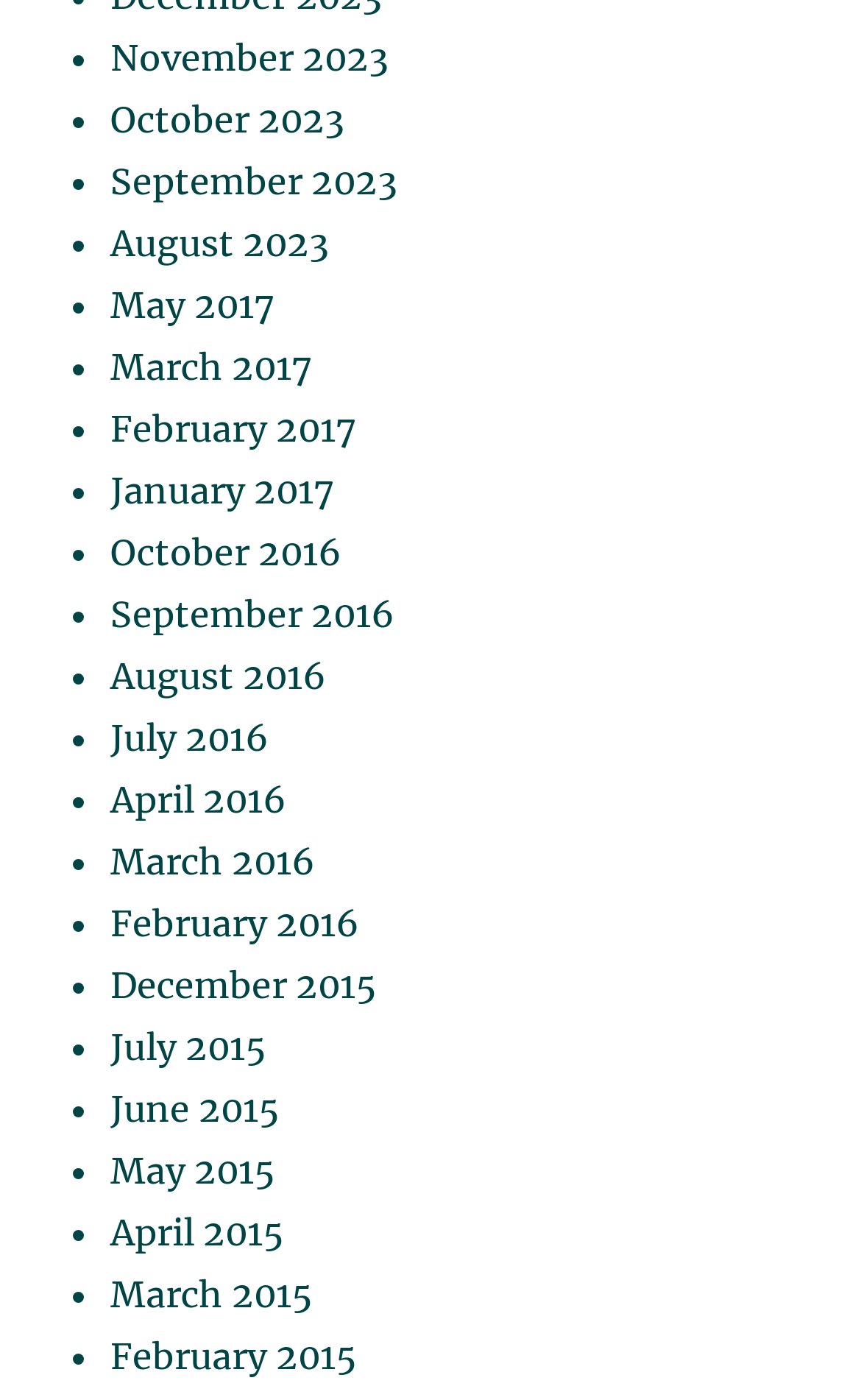How many list markers are on this webpage?
Examine the screenshot and reply with a single word or phrase.

29